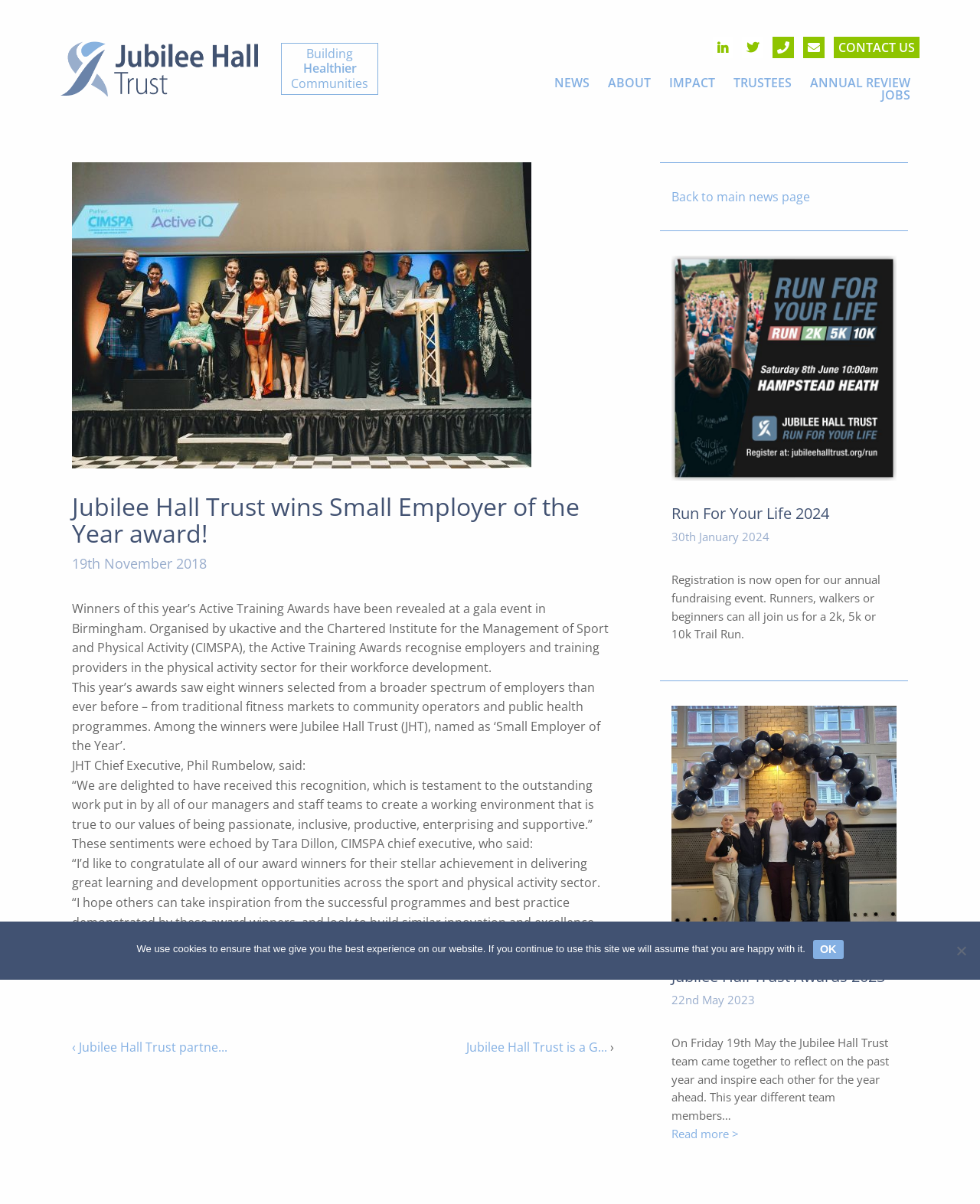Please identify the bounding box coordinates of where to click in order to follow the instruction: "Click the Run For Your Life 2024 link".

[0.685, 0.418, 0.846, 0.435]